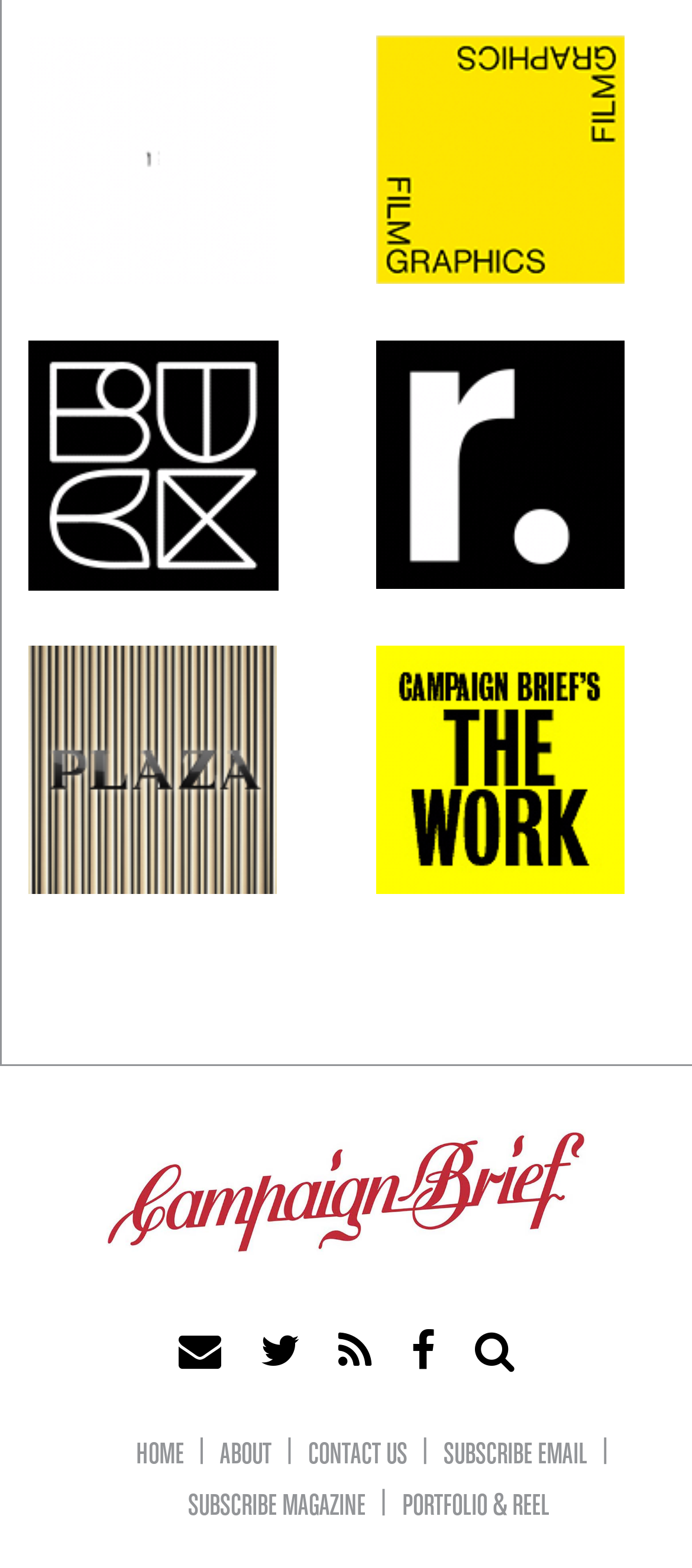Specify the bounding box coordinates for the region that must be clicked to perform the given instruction: "subscribe to email".

[0.62, 0.919, 0.869, 0.938]